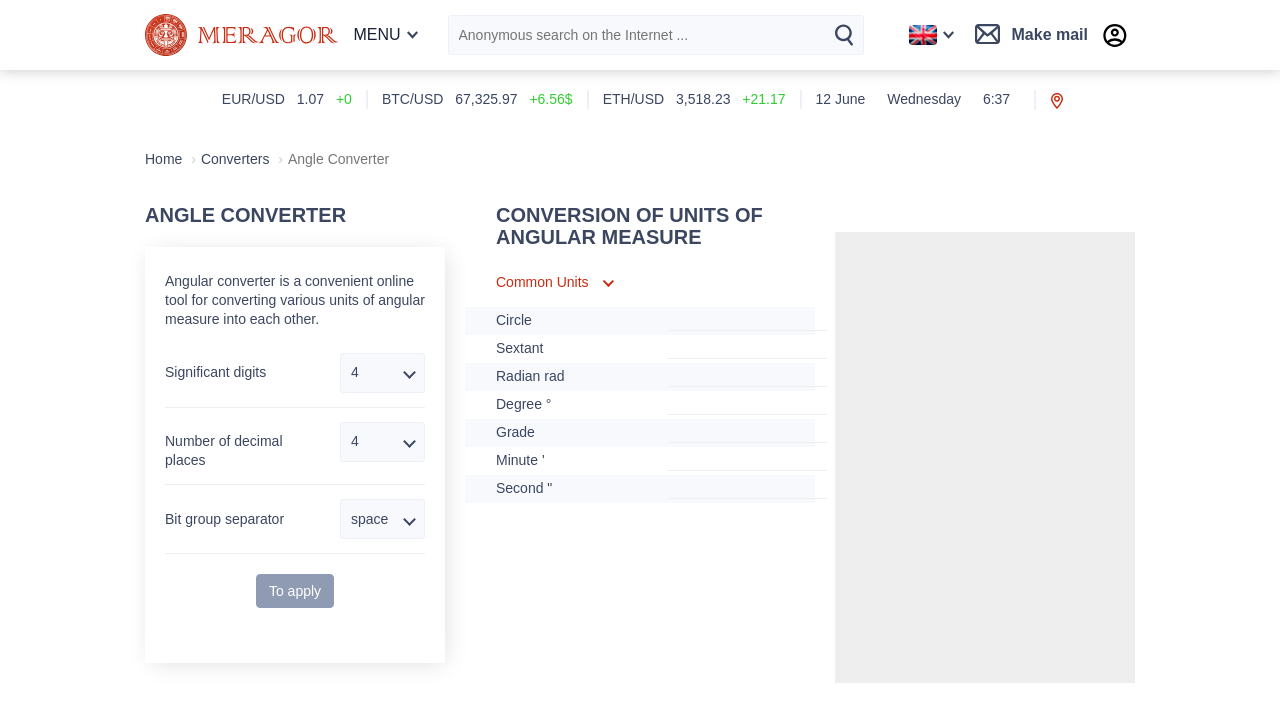From the image, can you give a detailed response to the question below:
What is the default number of decimal places for the conversion?

On the webpage, there is a combobox labeled 'Number of decimal places' with the value '4' selected, indicating that the default number of decimal places for the conversion is 4.